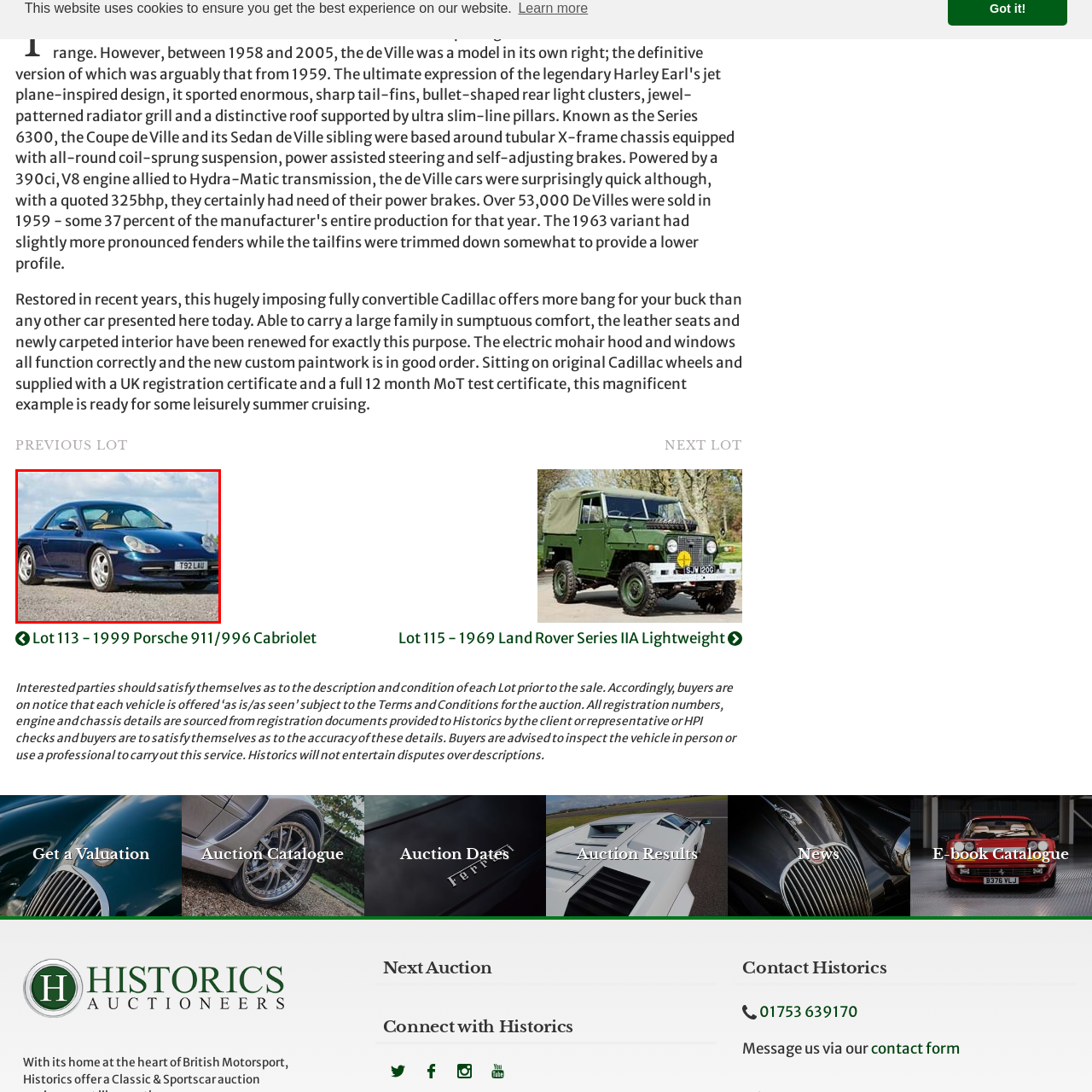Examine the portion within the green circle, What type of top does the Cabriolet version have? 
Reply succinctly with a single word or phrase.

Soft top